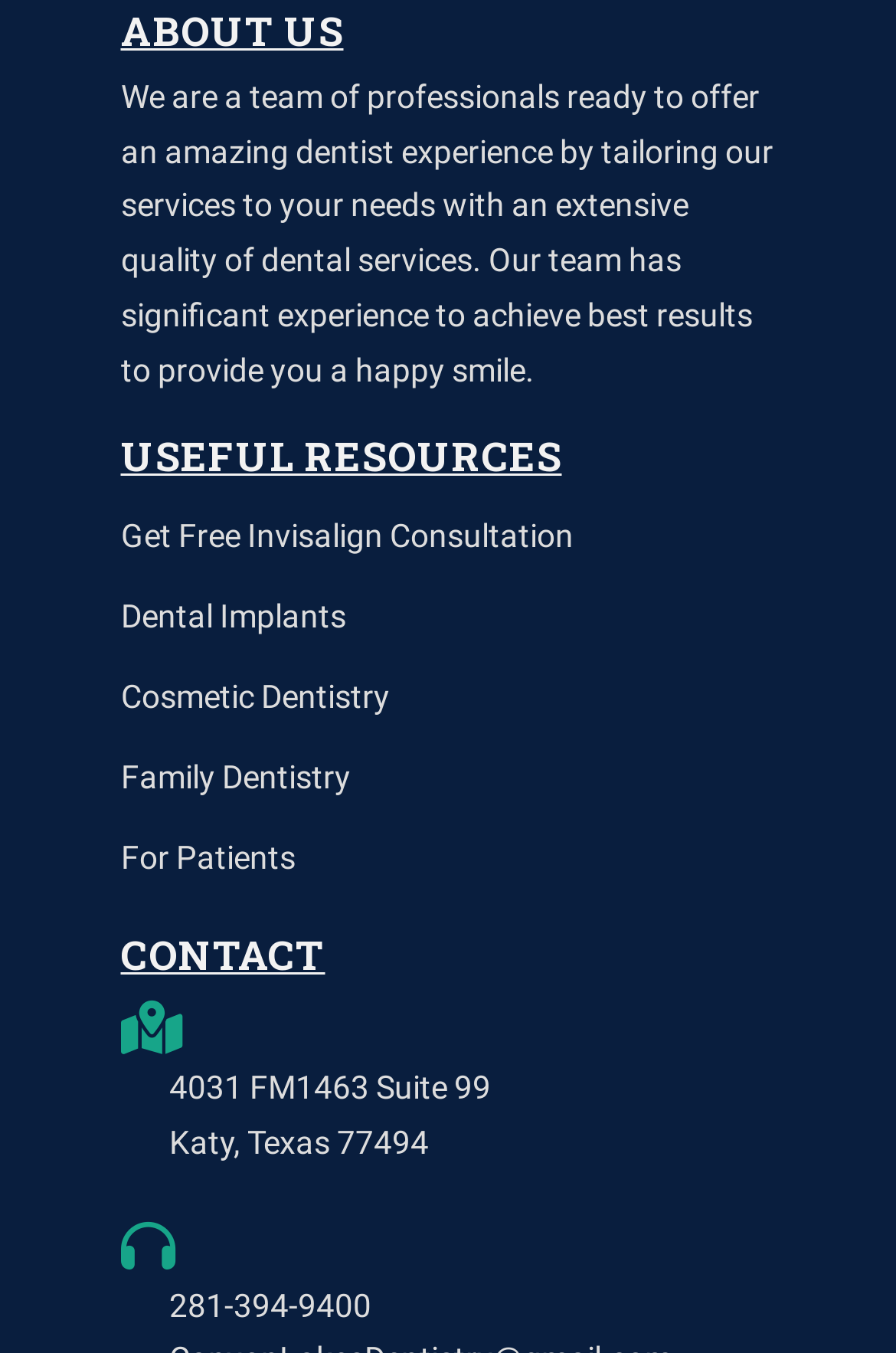Please give a succinct answer to the question in one word or phrase:
What can patients do on the website?

Get resources